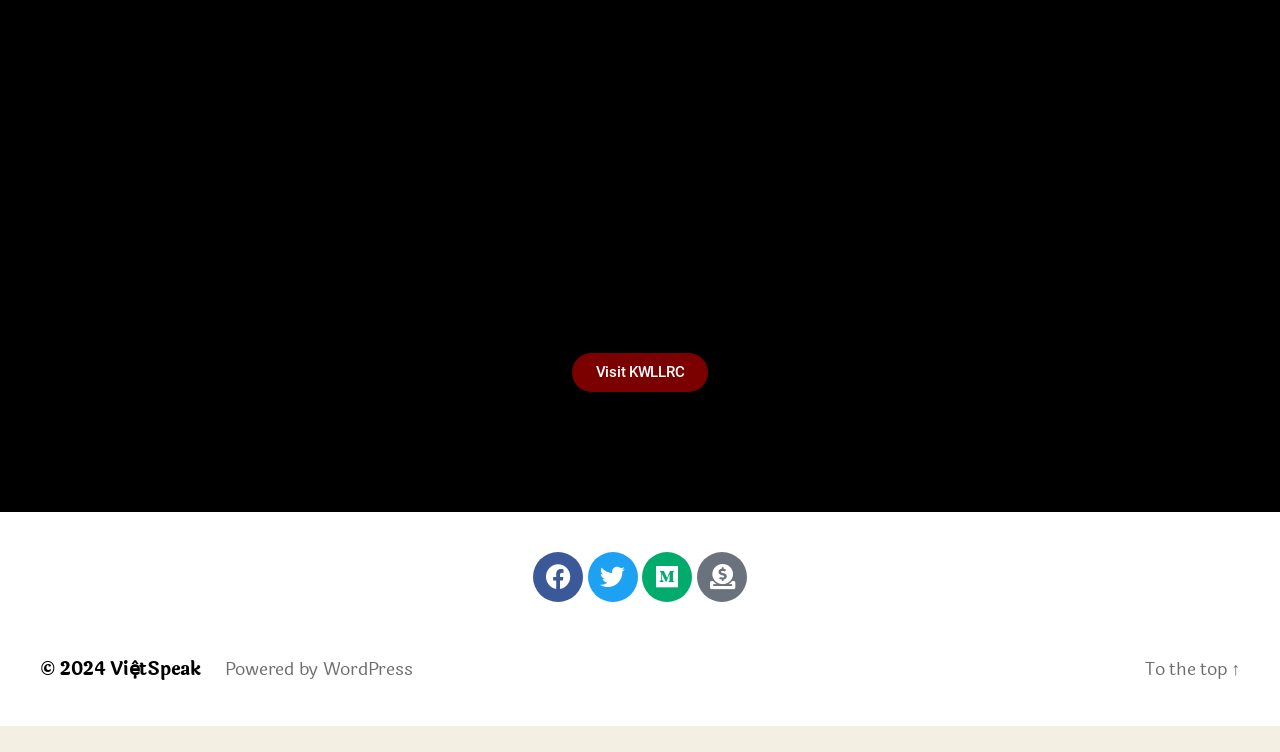Using details from the image, please answer the following question comprehensively:
What is the copyright year?

At the bottom of the webpage, I found a static text element that reads '© 2024', which indicates the copyright year.